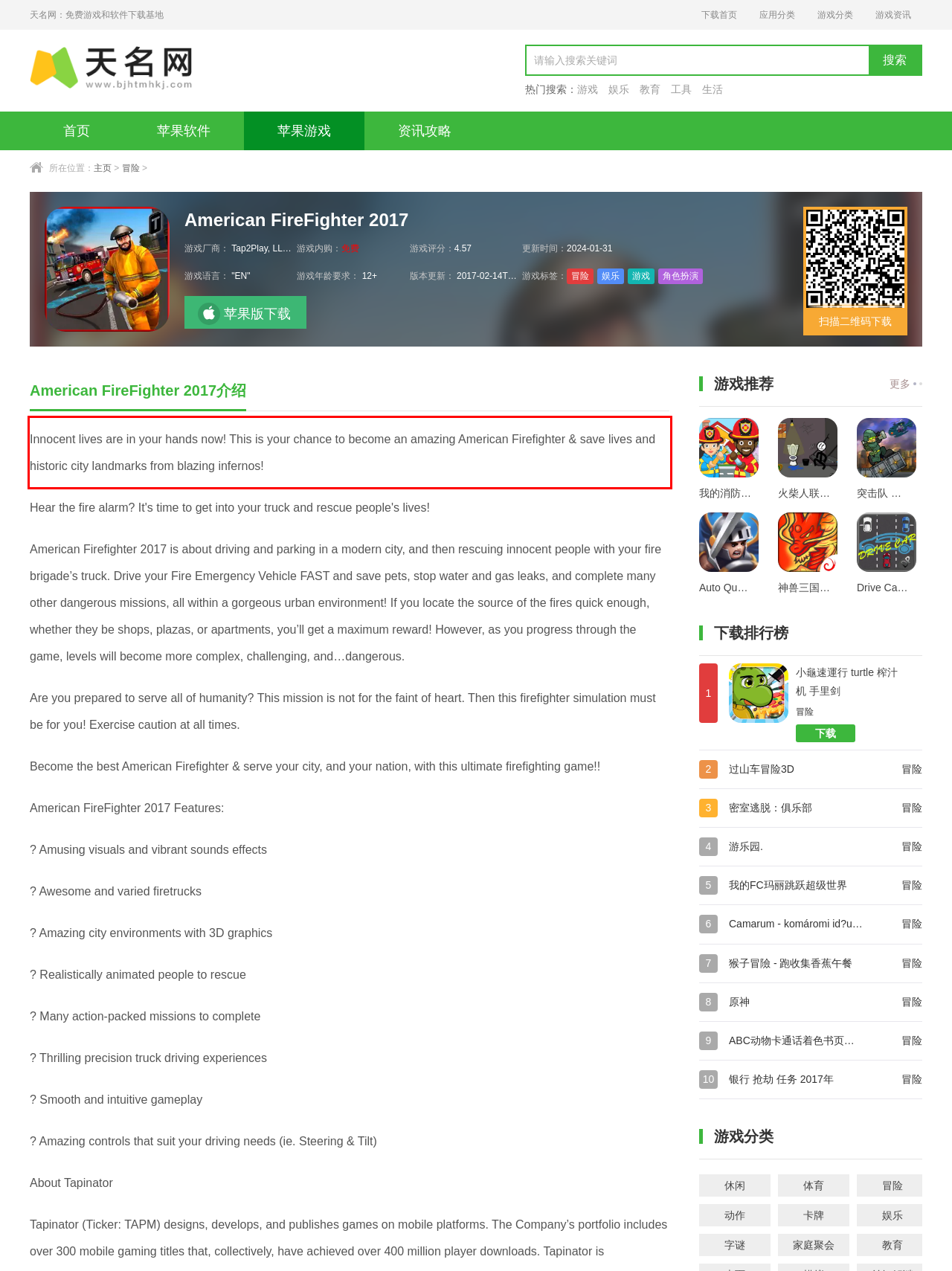Using the provided screenshot of a webpage, recognize the text inside the red rectangle bounding box by performing OCR.

Innocent lives are in your hands now! This is your chance to become an amazing American Firefighter & save lives and historic city landmarks from blazing infernos!